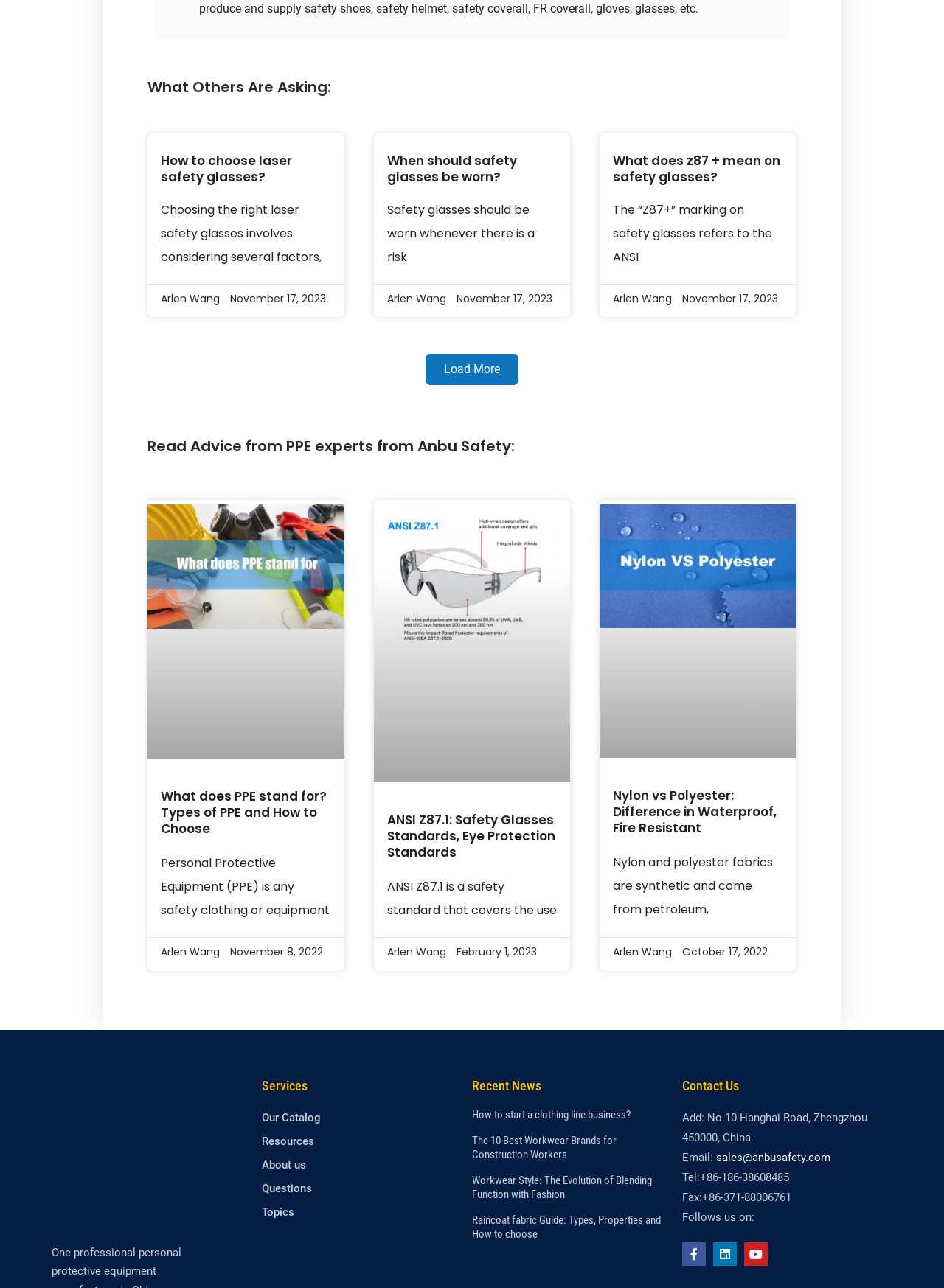Provide a brief response to the question below using a single word or phrase: 
What is the date of the article 'ANSI Z87.1: Safety Glasses Standards, Eye Protection Standards'?

February 1, 2023